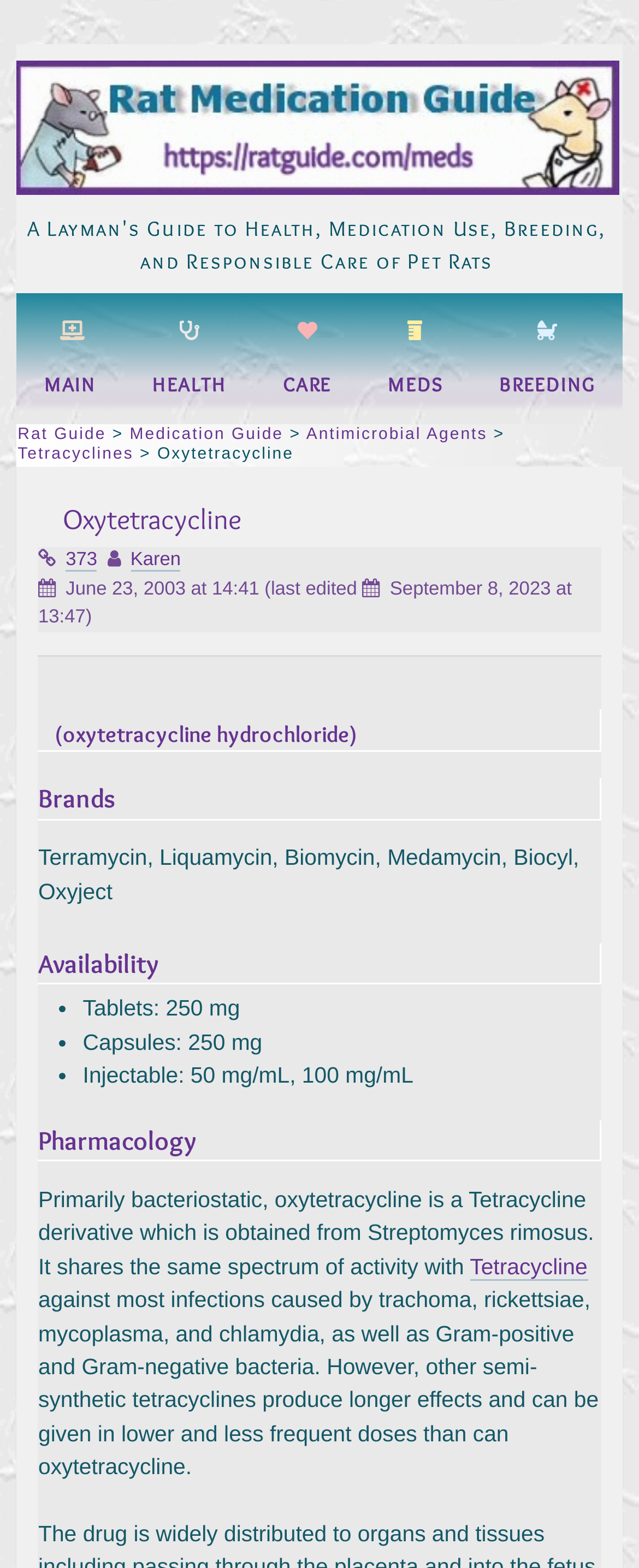Indicate the bounding box coordinates of the element that needs to be clicked to satisfy the following instruction: "Click on the 'The Layman’s Guide to Medication Use in Pet Rats' link". The coordinates should be four float numbers between 0 and 1, i.e., [left, top, right, bottom].

[0.02, 0.112, 0.97, 0.127]